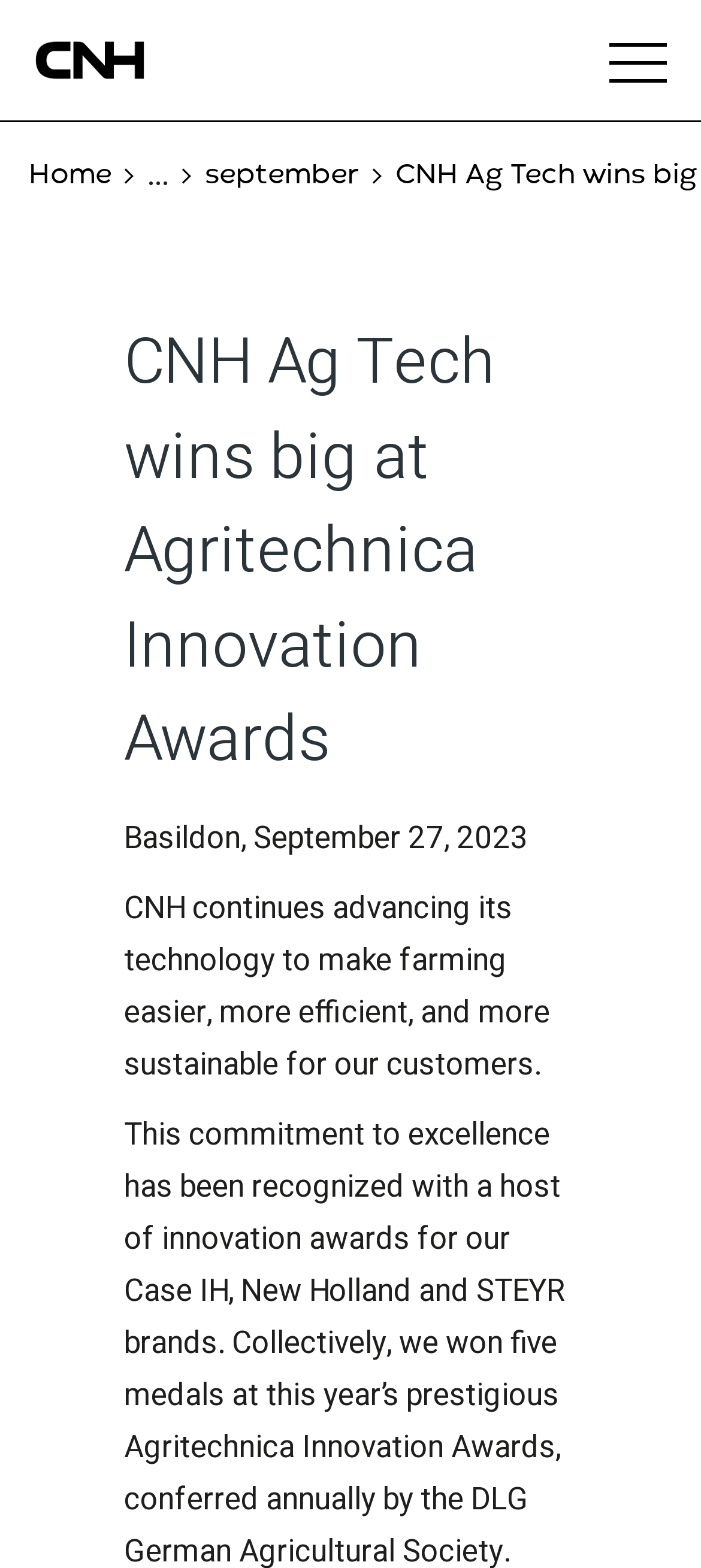What is the type of award mentioned in the webpage?
We need a detailed and exhaustive answer to the question. Please elaborate.

The webpage has a heading that says 'CNH Ag Tech wins big at Agritechnica Innovation Awards', which indicates the type of award mentioned in the webpage.